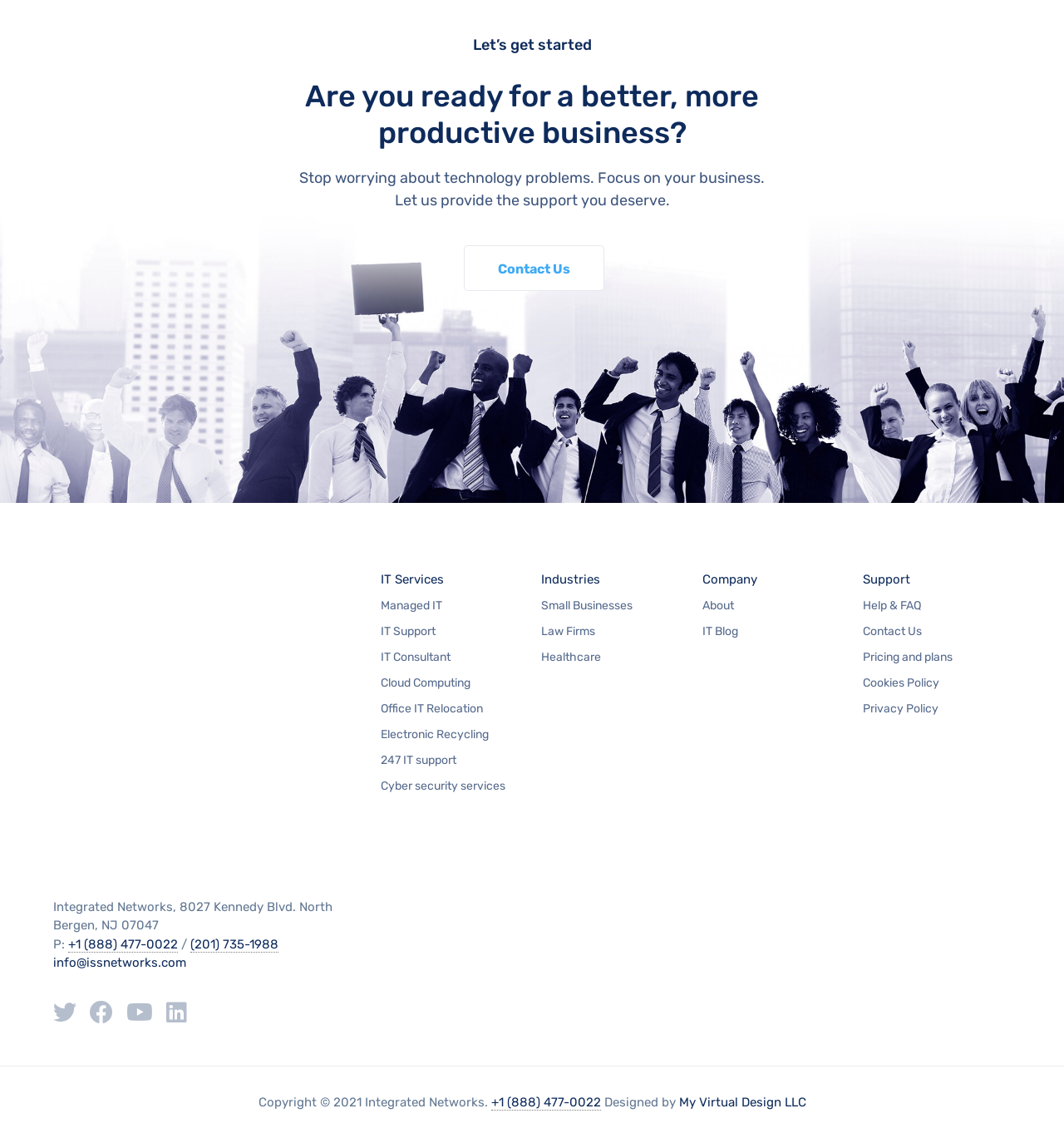What is the company's address?
Please provide a comprehensive answer based on the information in the image.

I found the company's address by looking at the bottom left section of the webpage, where the contact information is provided. The address is '8027 Kennedy Blvd. North Bergen, NJ 07047'.